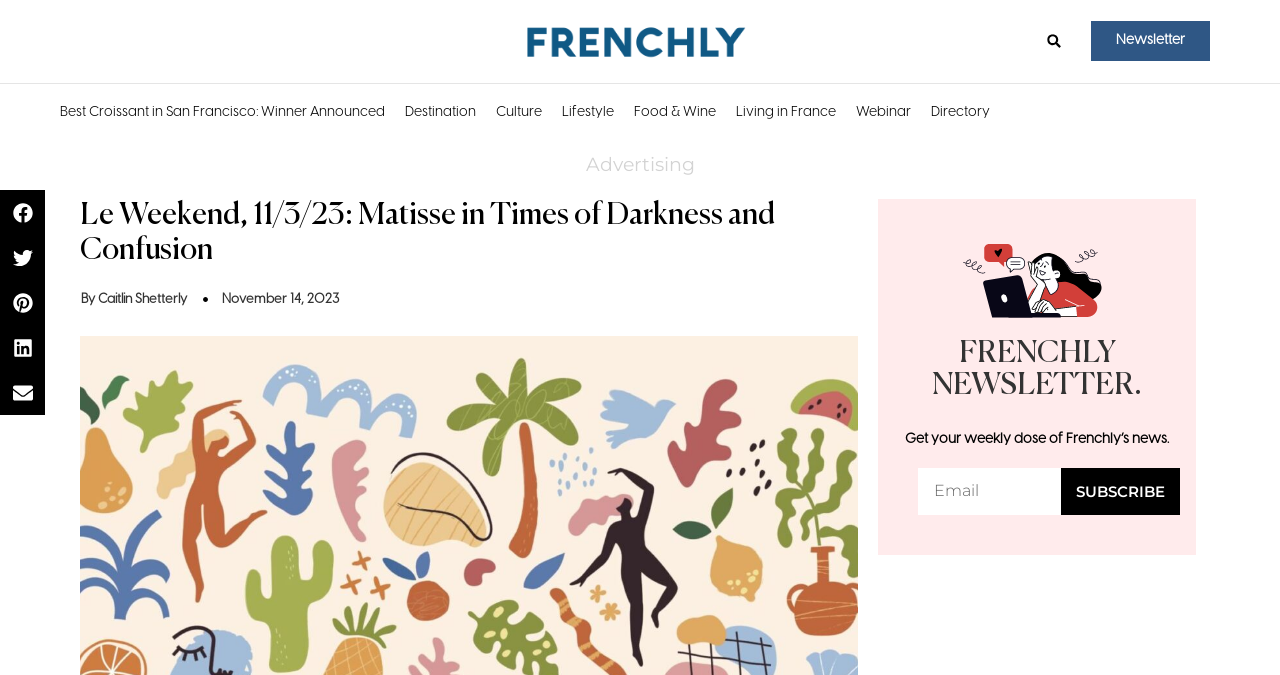Find the bounding box coordinates for the area you need to click to carry out the instruction: "Share on facebook". The coordinates should be four float numbers between 0 and 1, indicated as [left, top, right, bottom].

[0.0, 0.281, 0.035, 0.348]